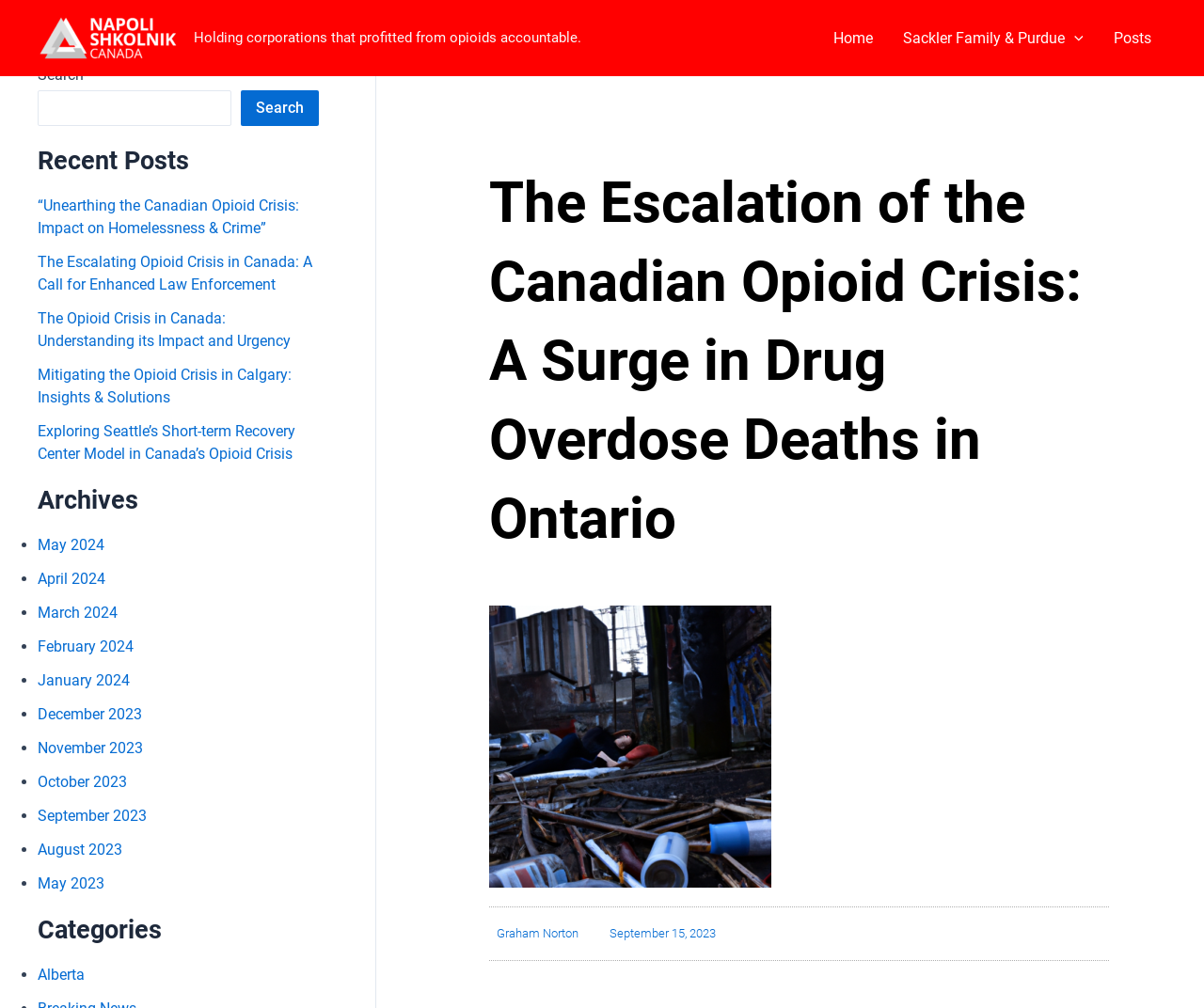Given the element description Search, predict the bounding box coordinates for the UI element in the webpage screenshot. The format should be (top-left x, top-left y, bottom-right x, bottom-right y), and the values should be between 0 and 1.

[0.2, 0.09, 0.265, 0.125]